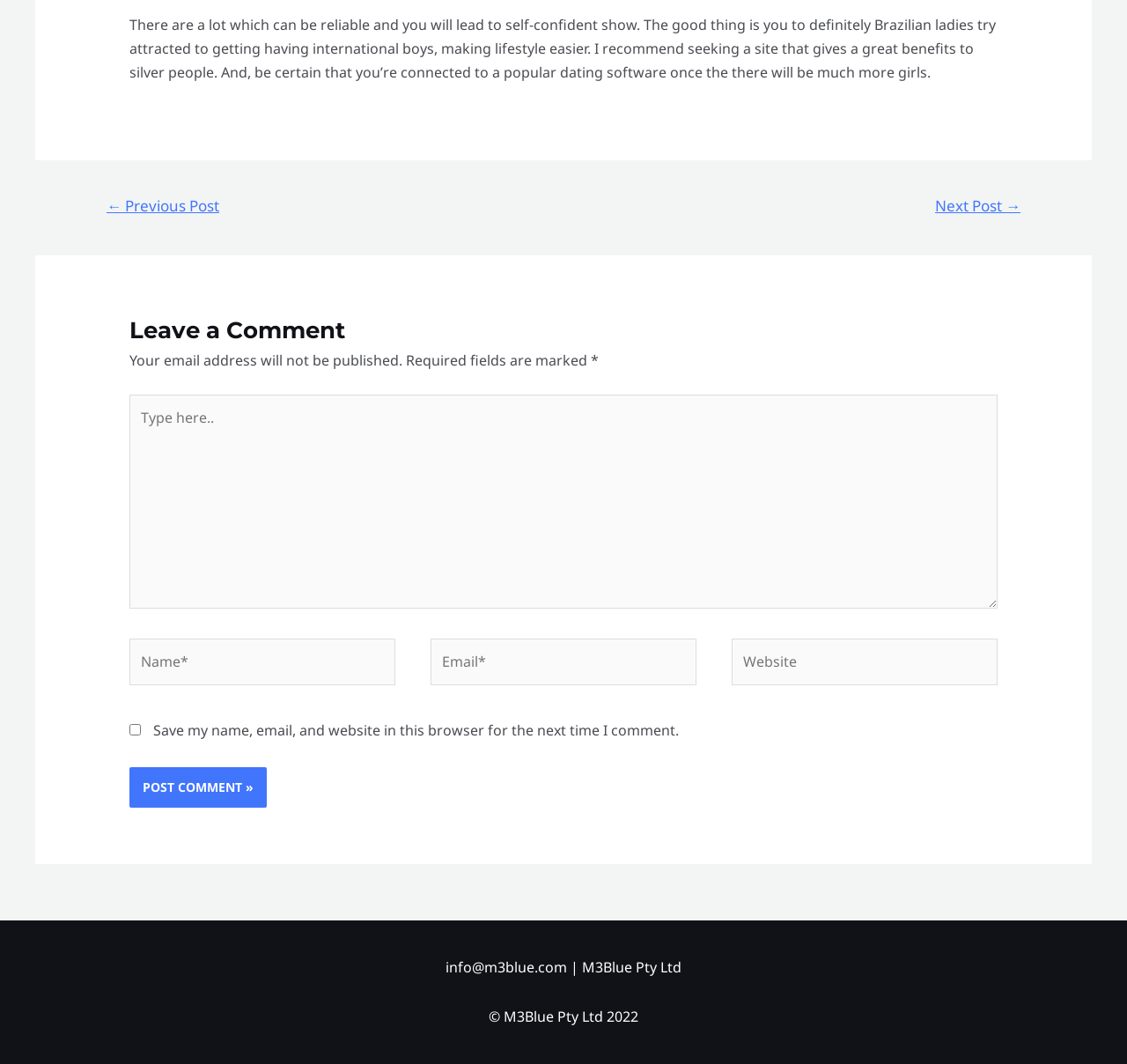What is the copyright year mentioned in the footer?
Look at the screenshot and respond with one word or a short phrase.

2022